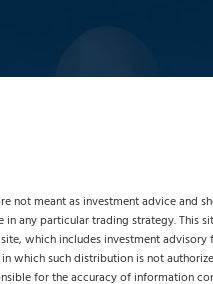Provide a one-word or one-phrase answer to the question:
What is Reams Asset Management's investment approach?

Value-oriented